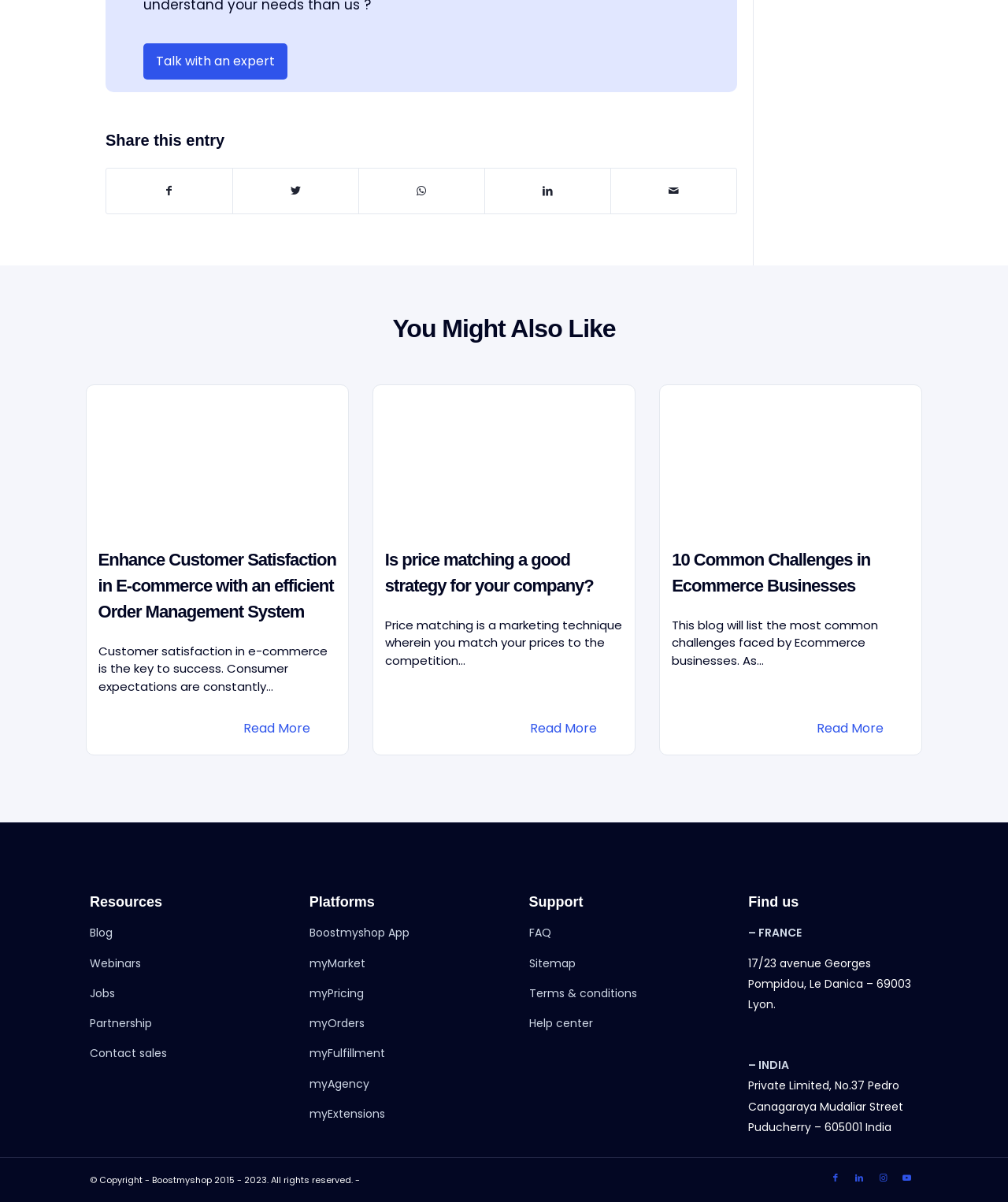Can you determine the bounding box coordinates of the area that needs to be clicked to fulfill the following instruction: "Explore the Blog"?

[0.089, 0.77, 0.112, 0.783]